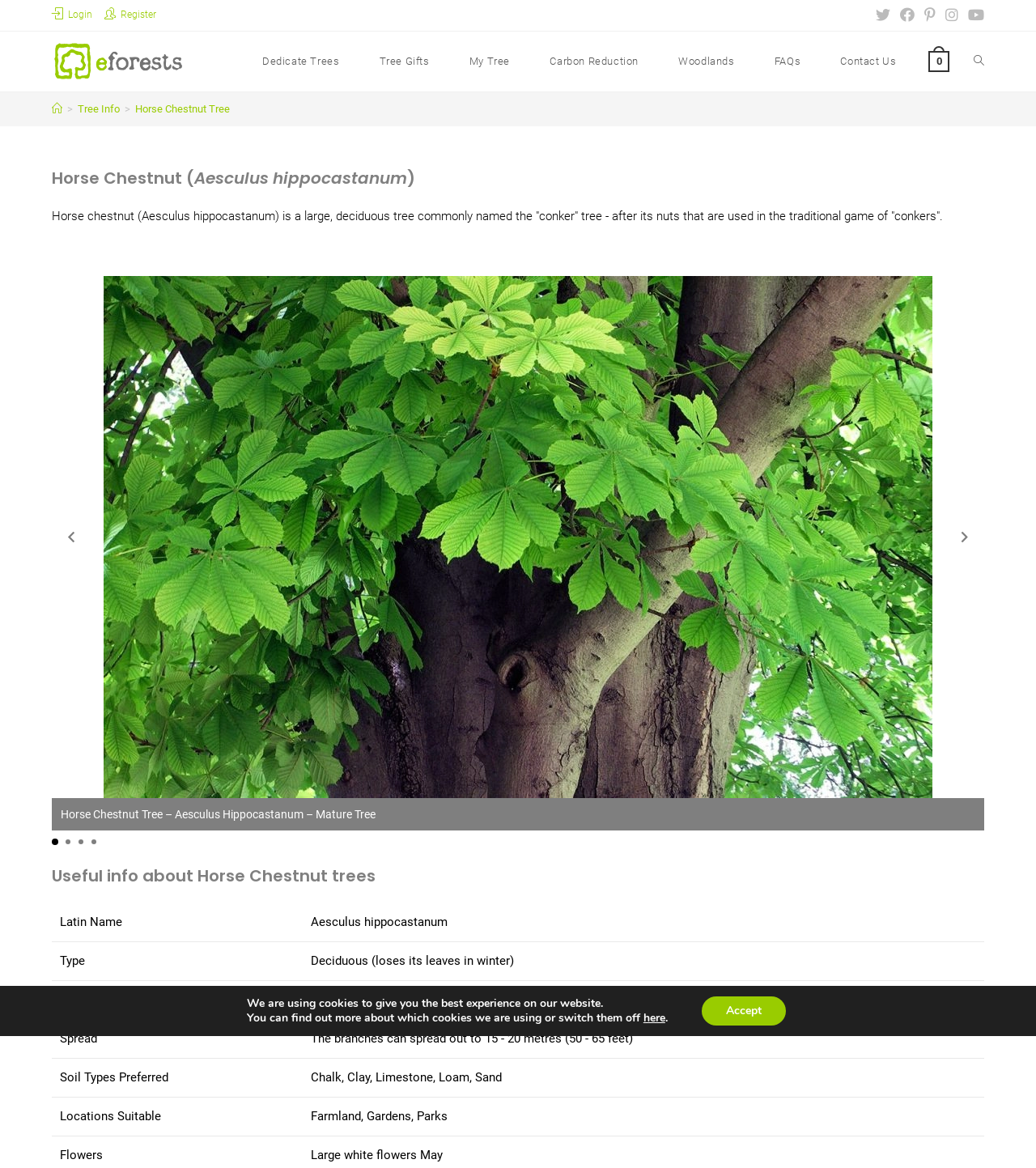Please provide the bounding box coordinates for the element that needs to be clicked to perform the following instruction: "View 'Tree Gifts'". The coordinates should be given as four float numbers between 0 and 1, i.e., [left, top, right, bottom].

[0.347, 0.027, 0.434, 0.078]